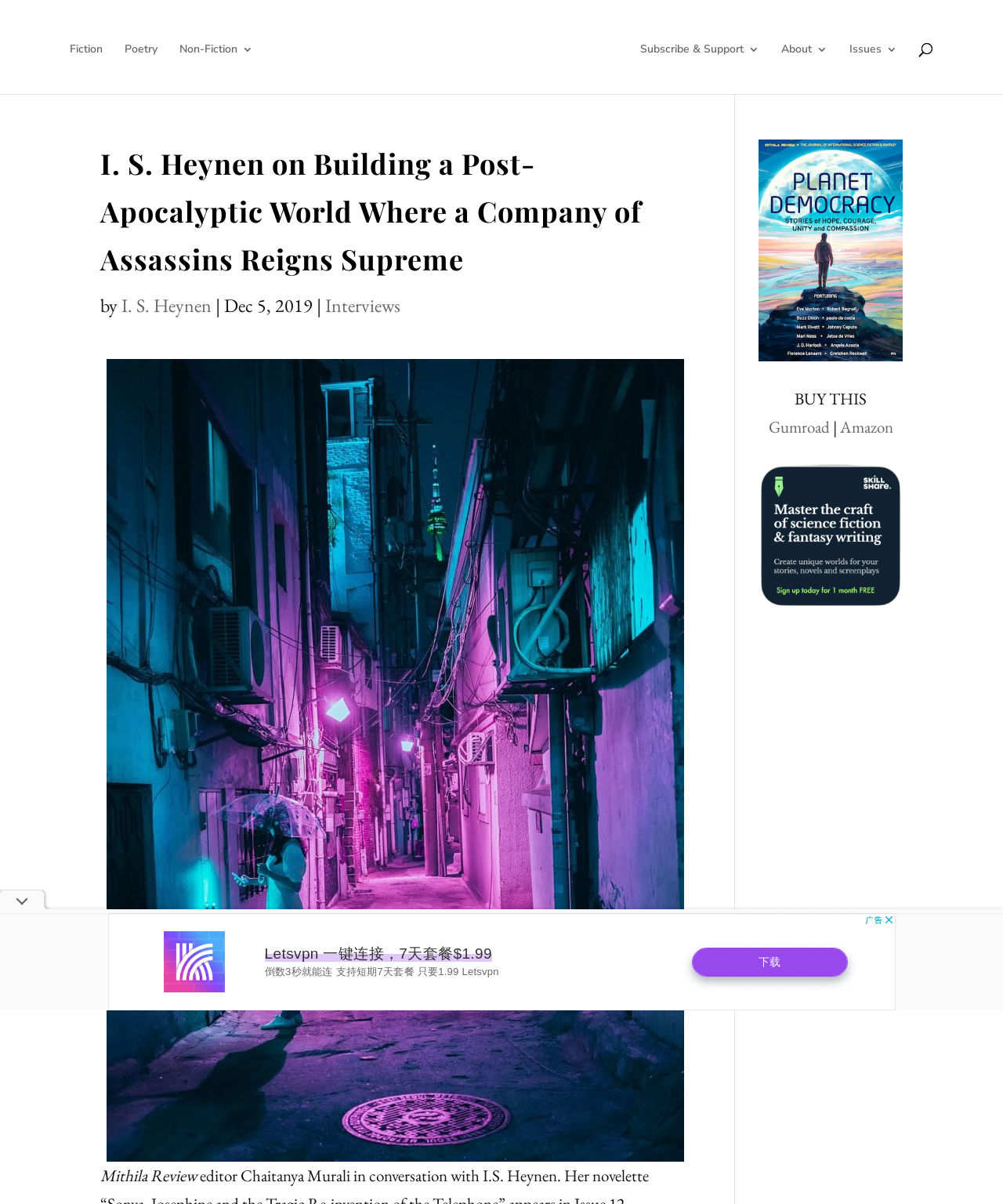Extract the heading text from the webpage.

I. S. Heynen on Building a Post-Apocalyptic World Where a Company of Assassins Reigns Supreme